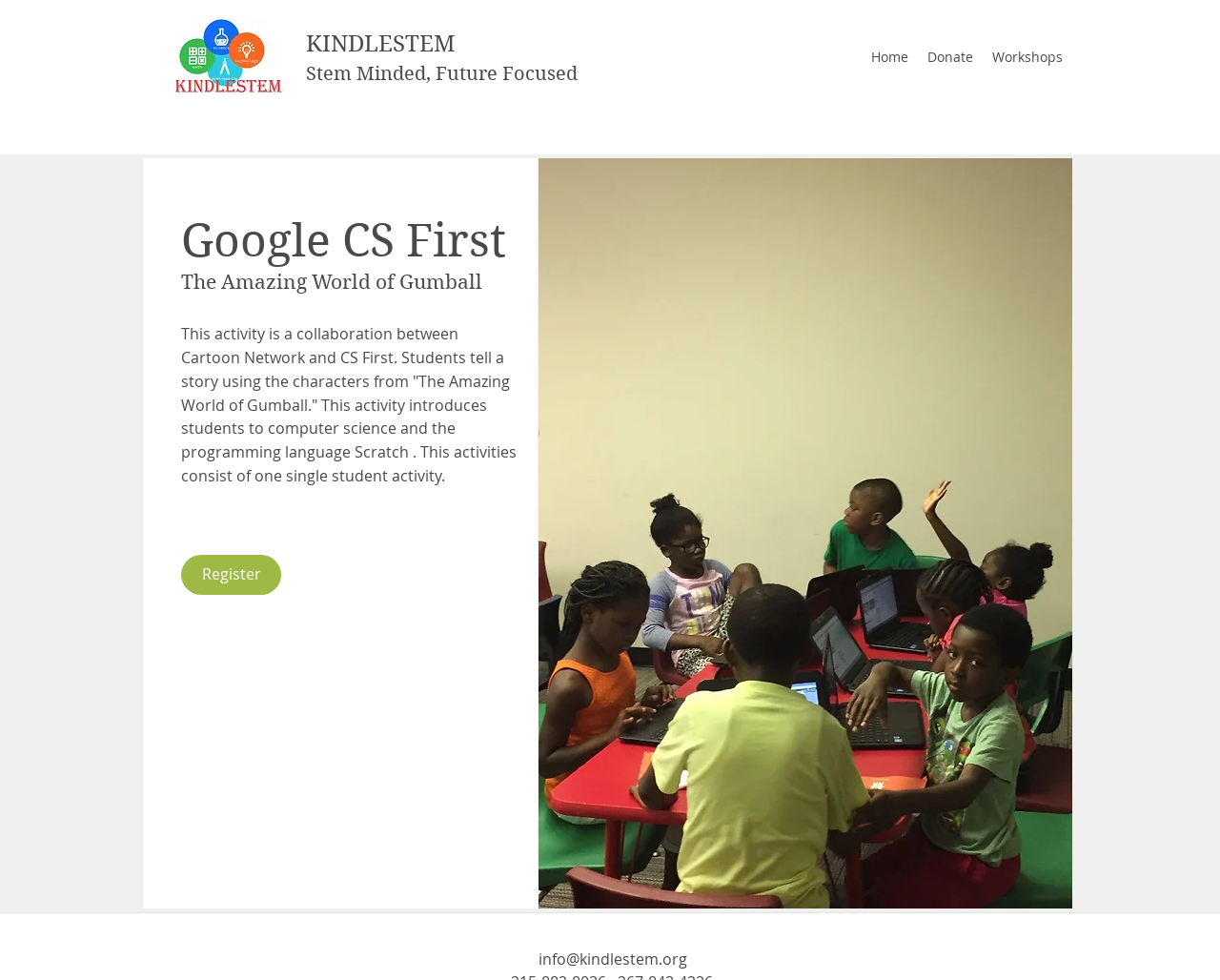What is the name of the activity that introduces students to computer science?
Using the picture, provide a one-word or short phrase answer.

Google CS First